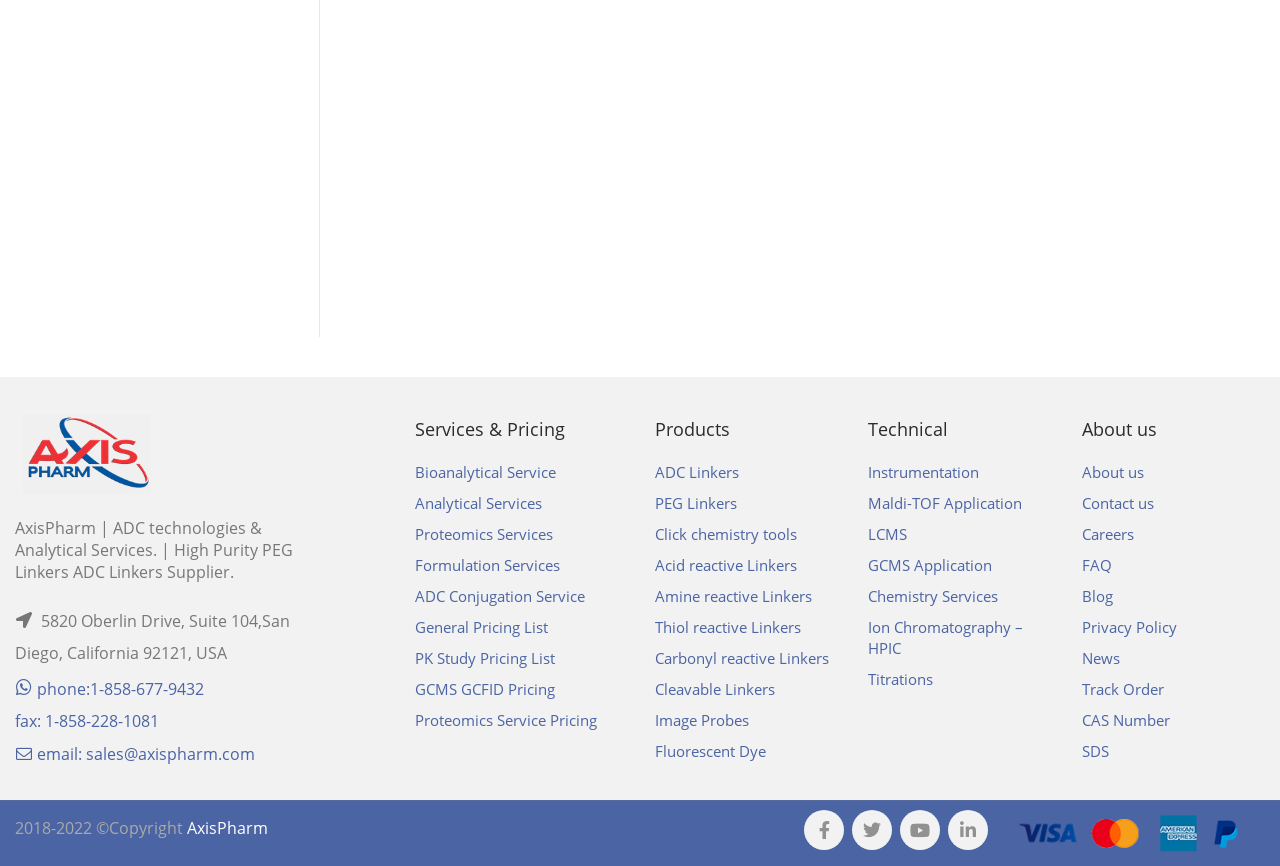Can you determine the bounding box coordinates of the area that needs to be clicked to fulfill the following instruction: "Check the pricing of 'AP10173'"?

[0.919, 0.199, 0.968, 0.232]